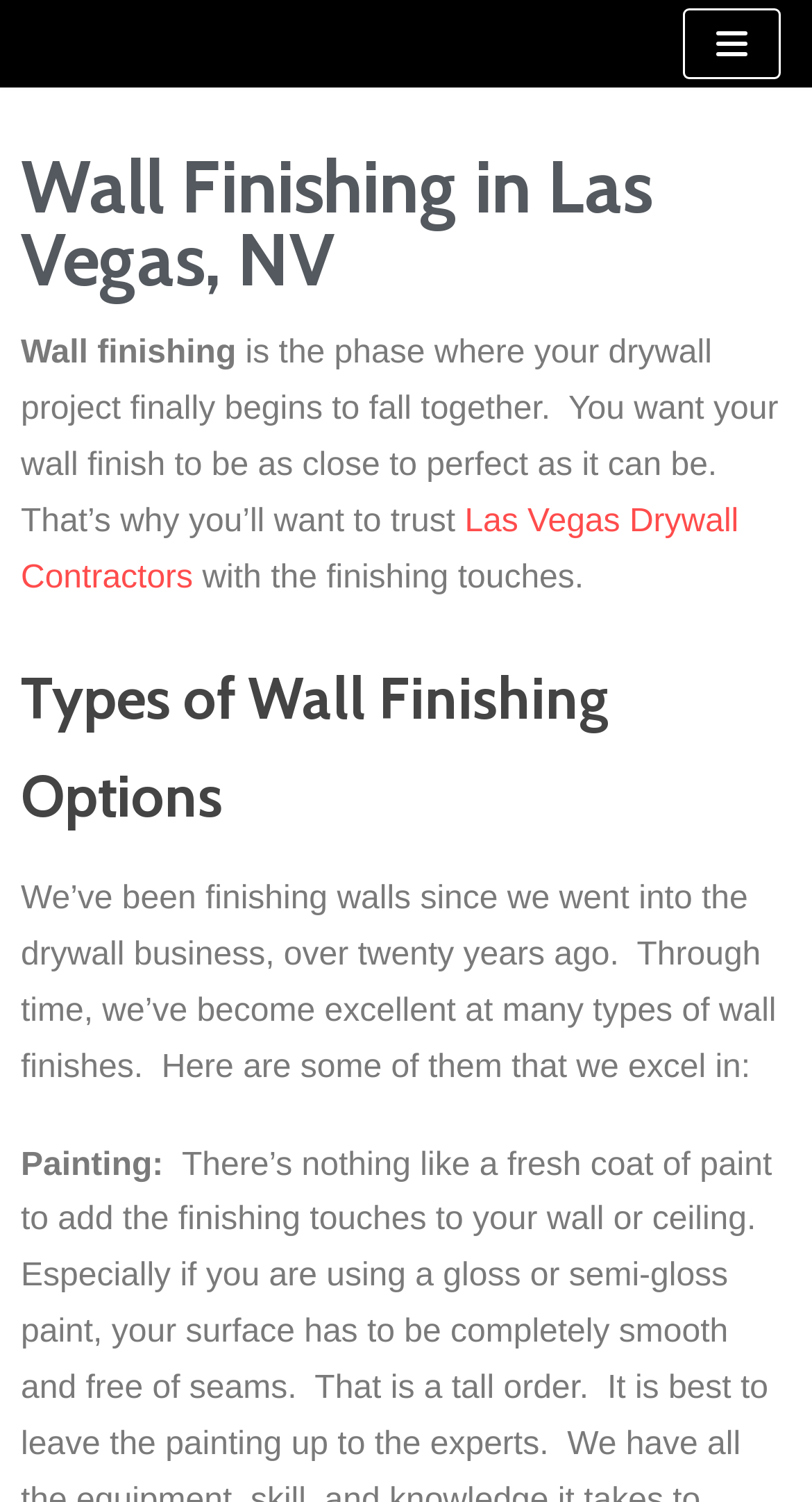What is the tone of the webpage content?
Using the screenshot, give a one-word or short phrase answer.

Professional